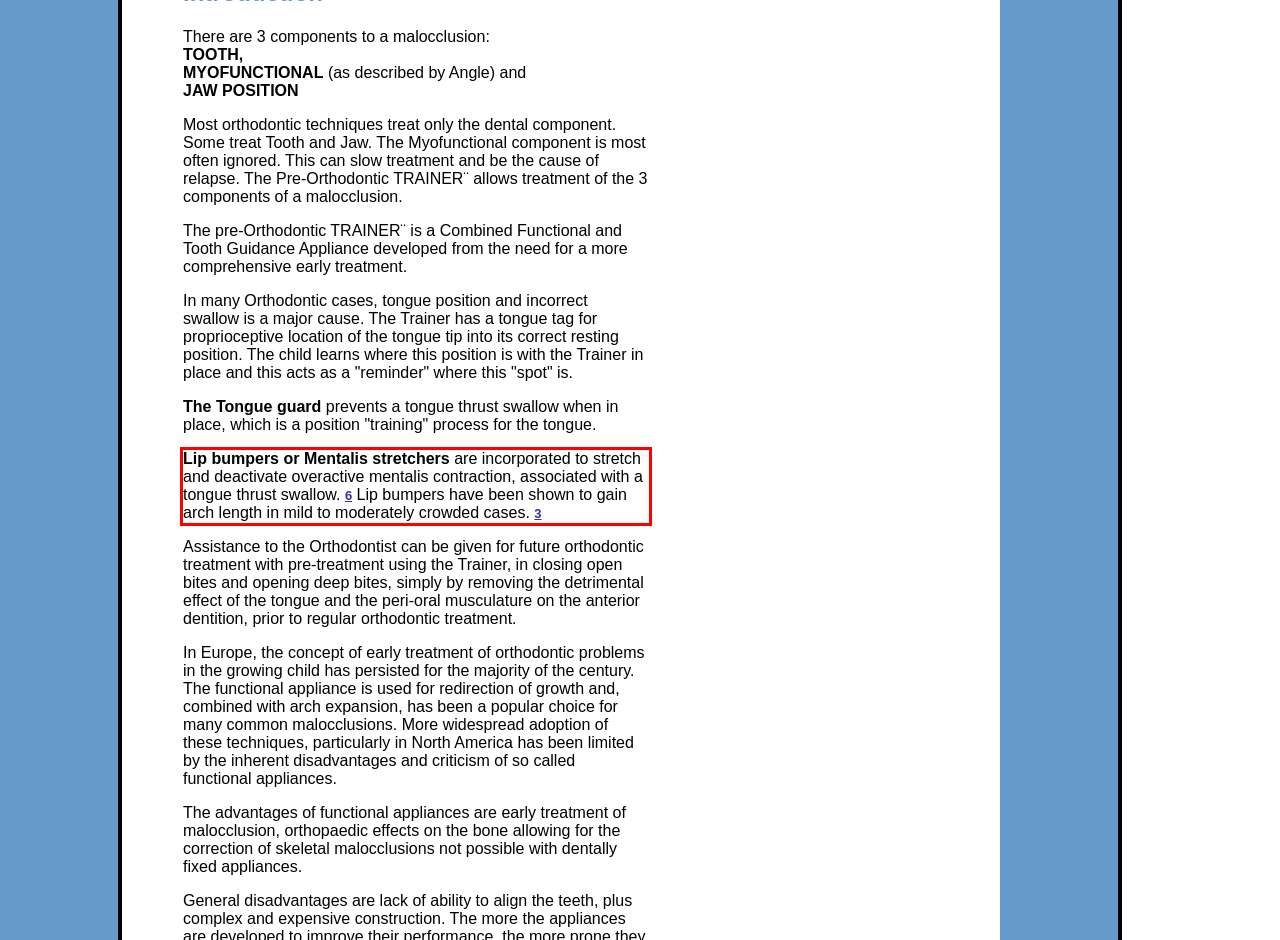Analyze the screenshot of the webpage that features a red bounding box and recognize the text content enclosed within this red bounding box.

Lip bumpers or Mentalis stretchers are incorporated to stretch and deactivate overactive mentalis contraction, associated with a tongue thrust swallow. 6 Lip bumpers have been shown to gain arch length in mild to moderately crowded cases. 3